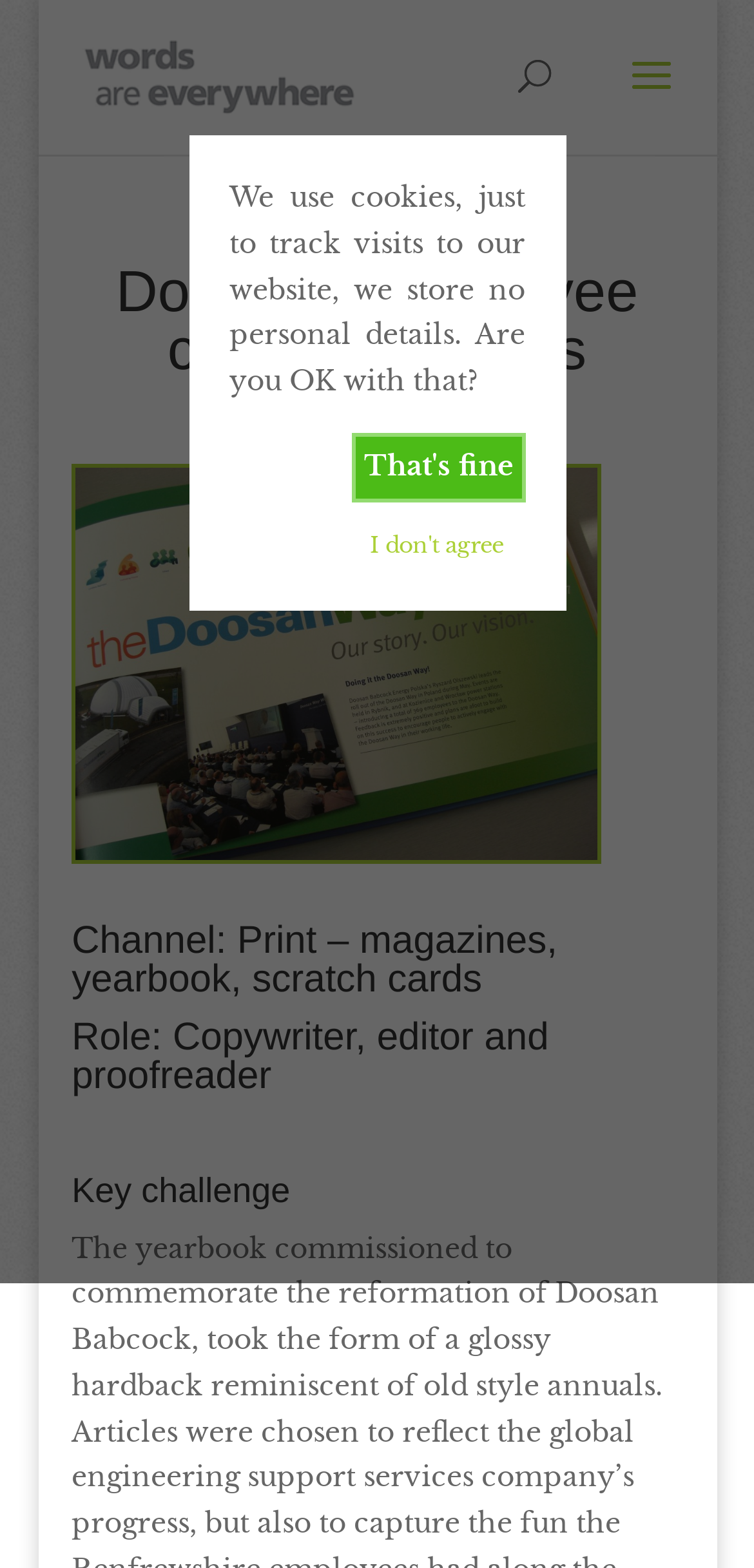Based on what you see in the screenshot, provide a thorough answer to this question: What type of channel is this project about?

I found this answer by examining the heading 'Channel: Print – magazines, yearbook, scratch cards' which is located below the image 'Yearbook for Doosan copy by Words Are Everywhere'. This heading clearly indicates that the project is related to print media.